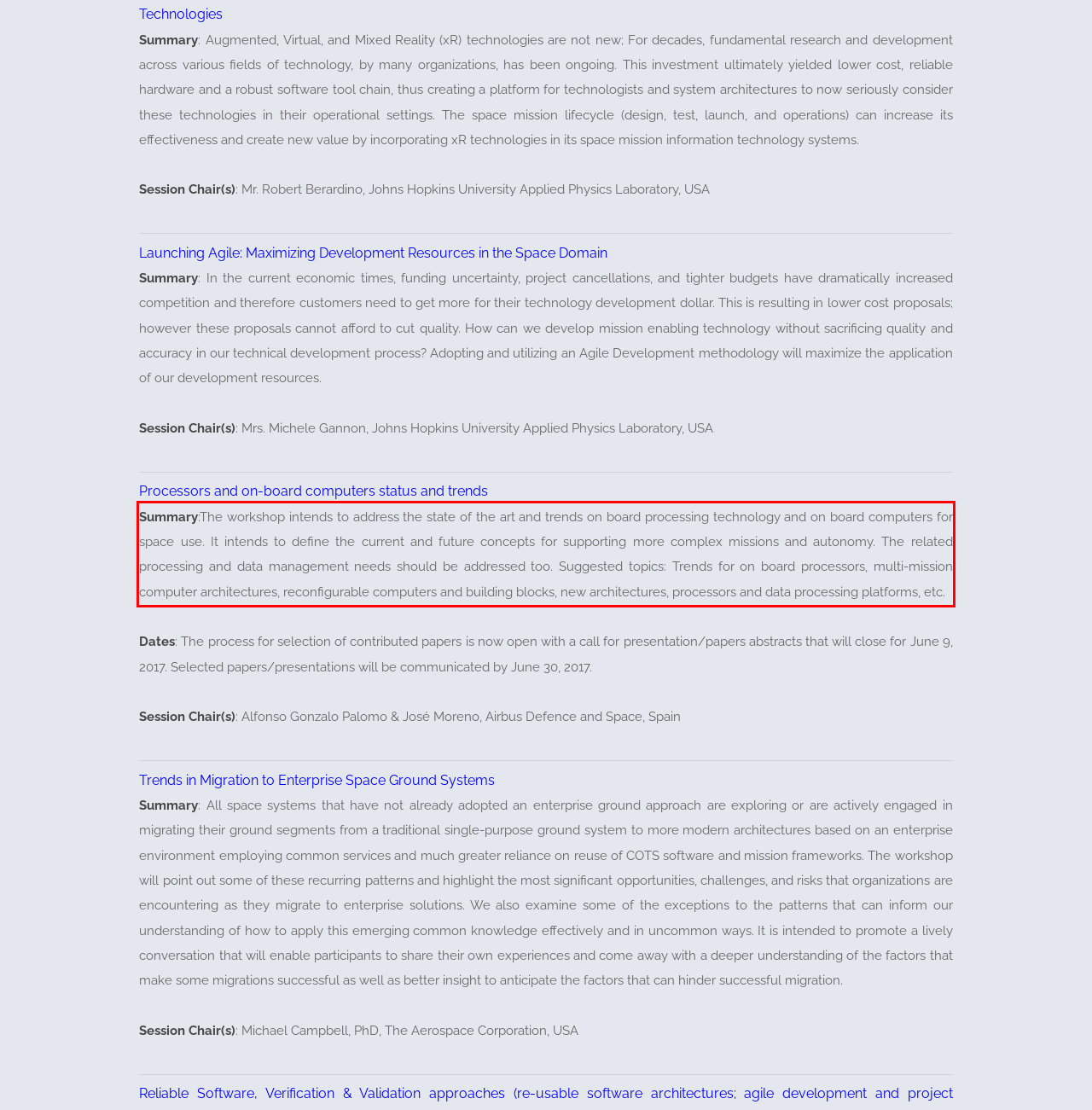Within the screenshot of the webpage, there is a red rectangle. Please recognize and generate the text content inside this red bounding box.

Summary:The workshop intends to address the state of the art and trends on board processing technology and on board computers for space use. It intends to define the current and future concepts for supporting more complex missions and autonomy. The related processing and data management needs should be addressed too. Suggested topics: Trends for on board processors, multi-mission computer architectures, reconfigurable computers and building blocks, new architectures, processors and data processing platforms, etc.